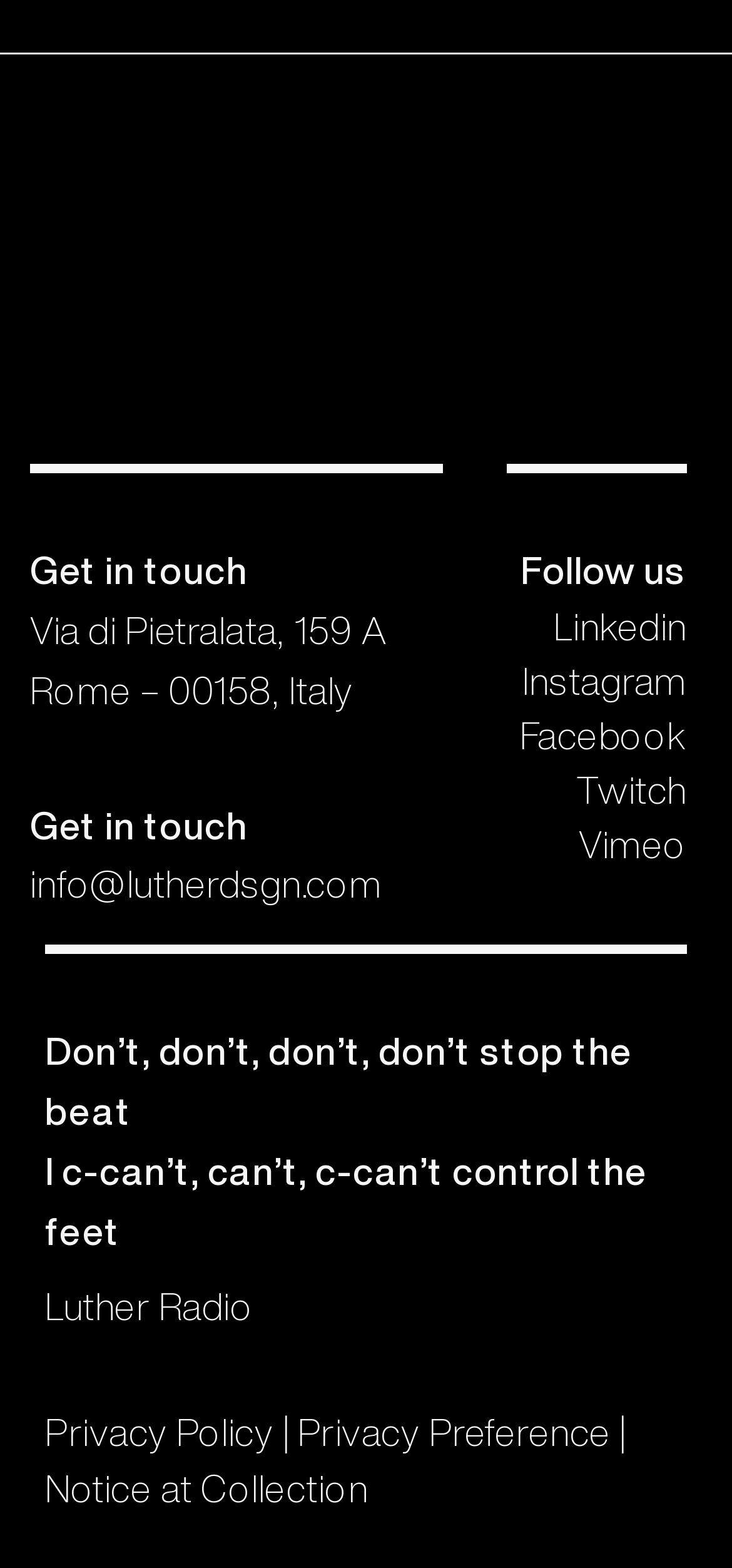Pinpoint the bounding box coordinates of the element to be clicked to execute the instruction: "Listen to Luther Radio".

[0.062, 0.821, 0.346, 0.846]